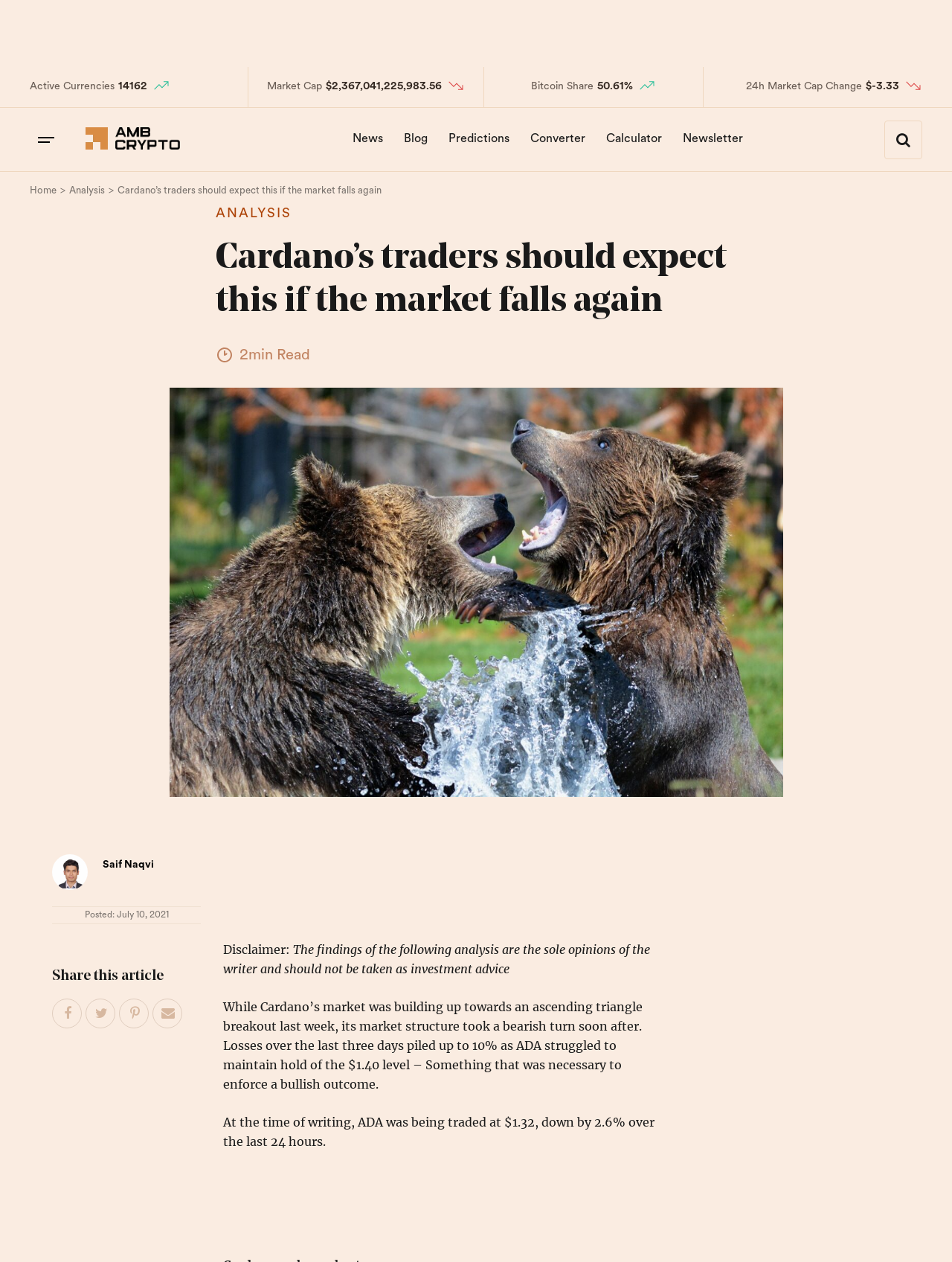Identify and provide the main heading of the webpage.

Cardano’s traders should expect this if the market falls again